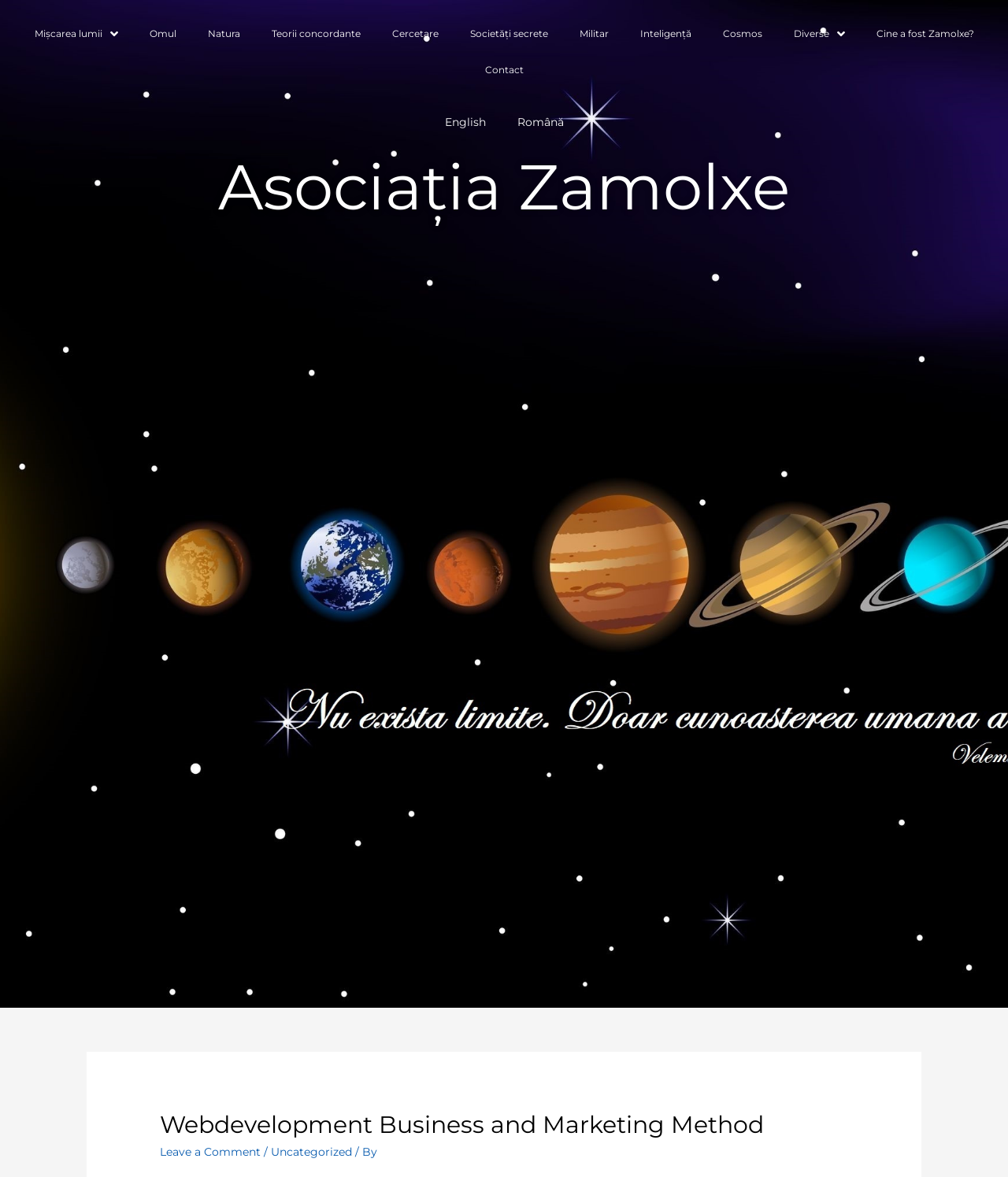Please answer the following question using a single word or phrase: 
How many links are there in the top menu?

12